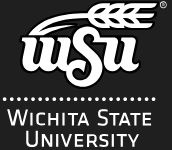Reply to the question below using a single word or brief phrase:
What is the font style of the 'wsu' lettering?

modern, bold